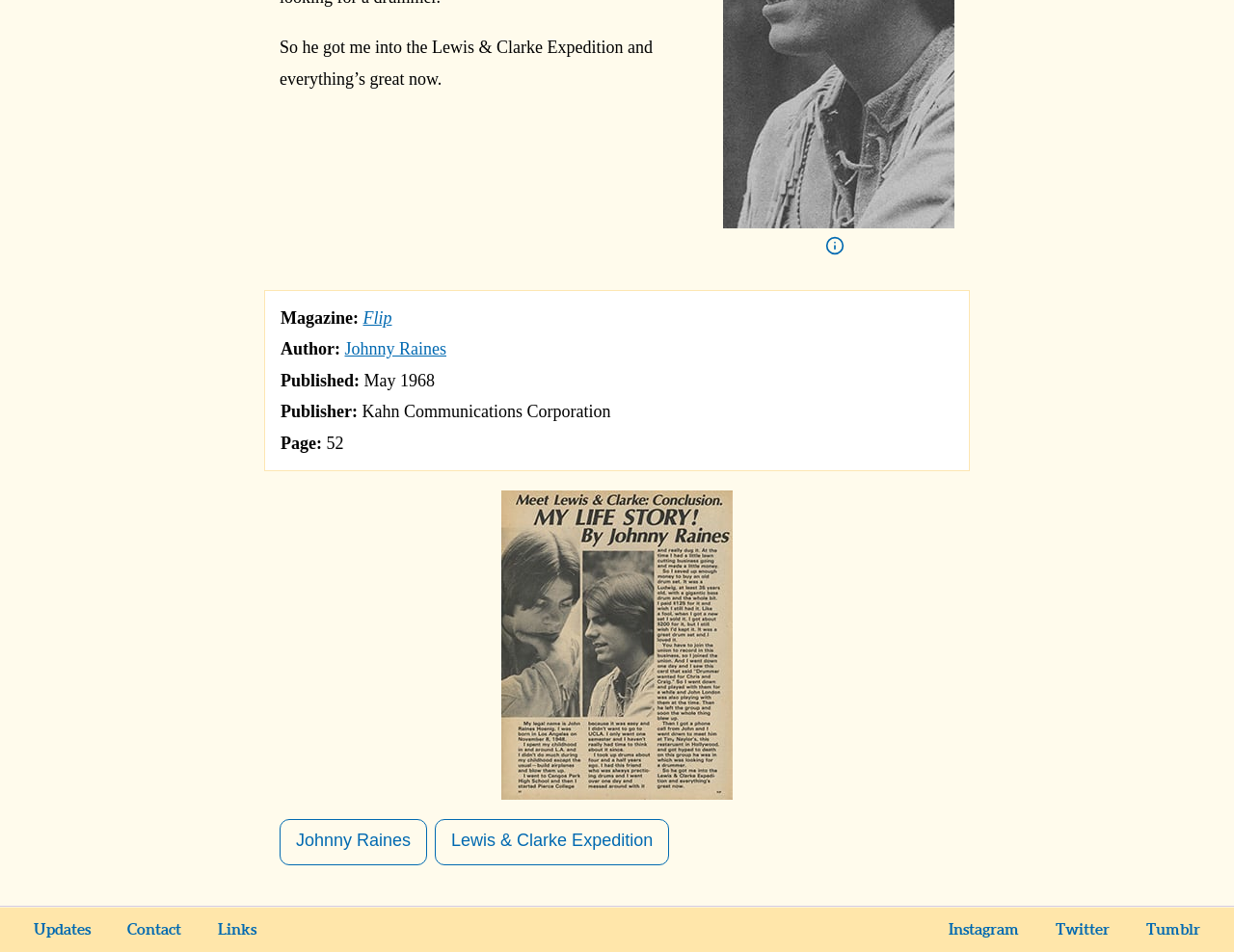Locate the UI element that matches the description Technical Books in the webpage screenshot. Return the bounding box coordinates in the format (top-left x, top-left y, bottom-right x, bottom-right y), with values ranging from 0 to 1.

None